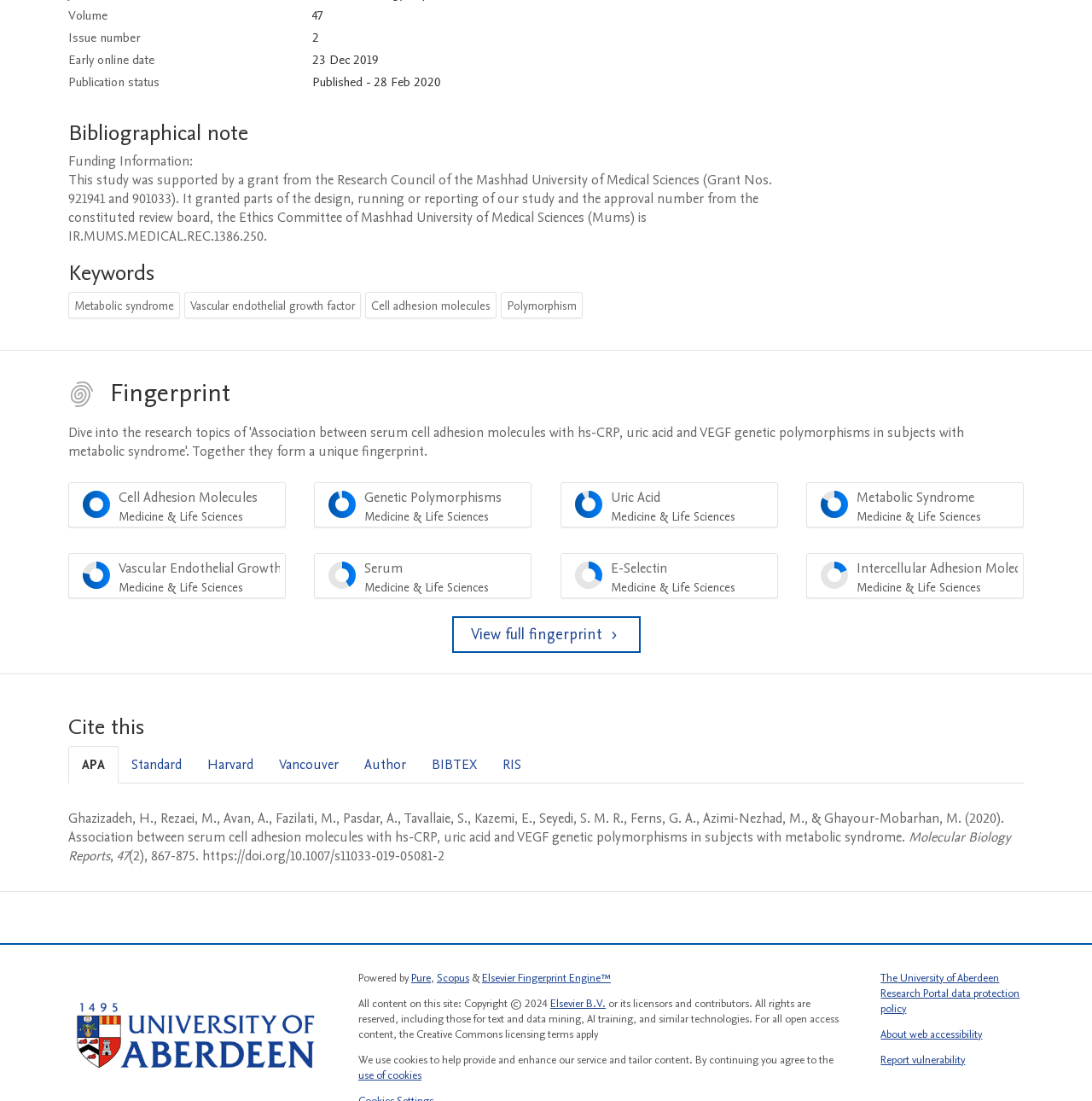Find the bounding box of the UI element described as: "Report vulnerability". The bounding box coordinates should be given as four float values between 0 and 1, i.e., [left, top, right, bottom].

[0.807, 0.956, 0.884, 0.97]